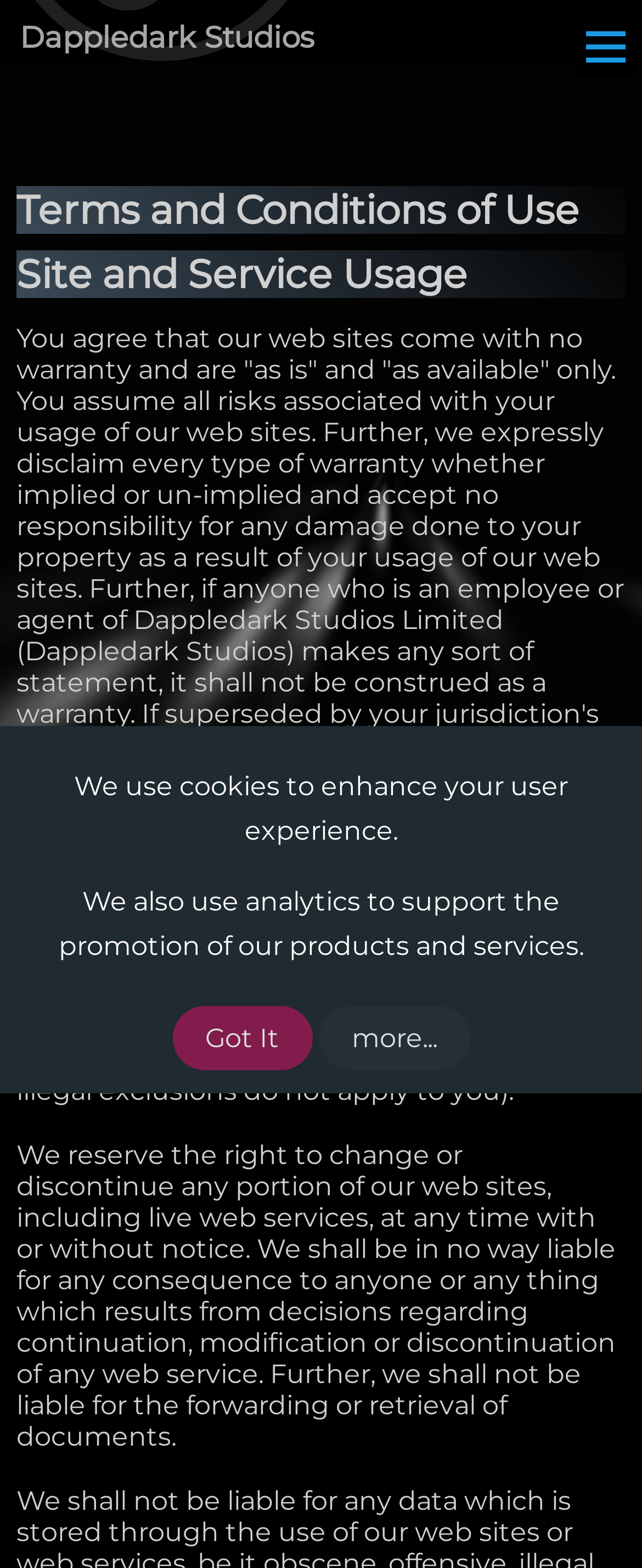Use a single word or phrase to answer the question: What kind of analytics does the website use?

To support product promotion